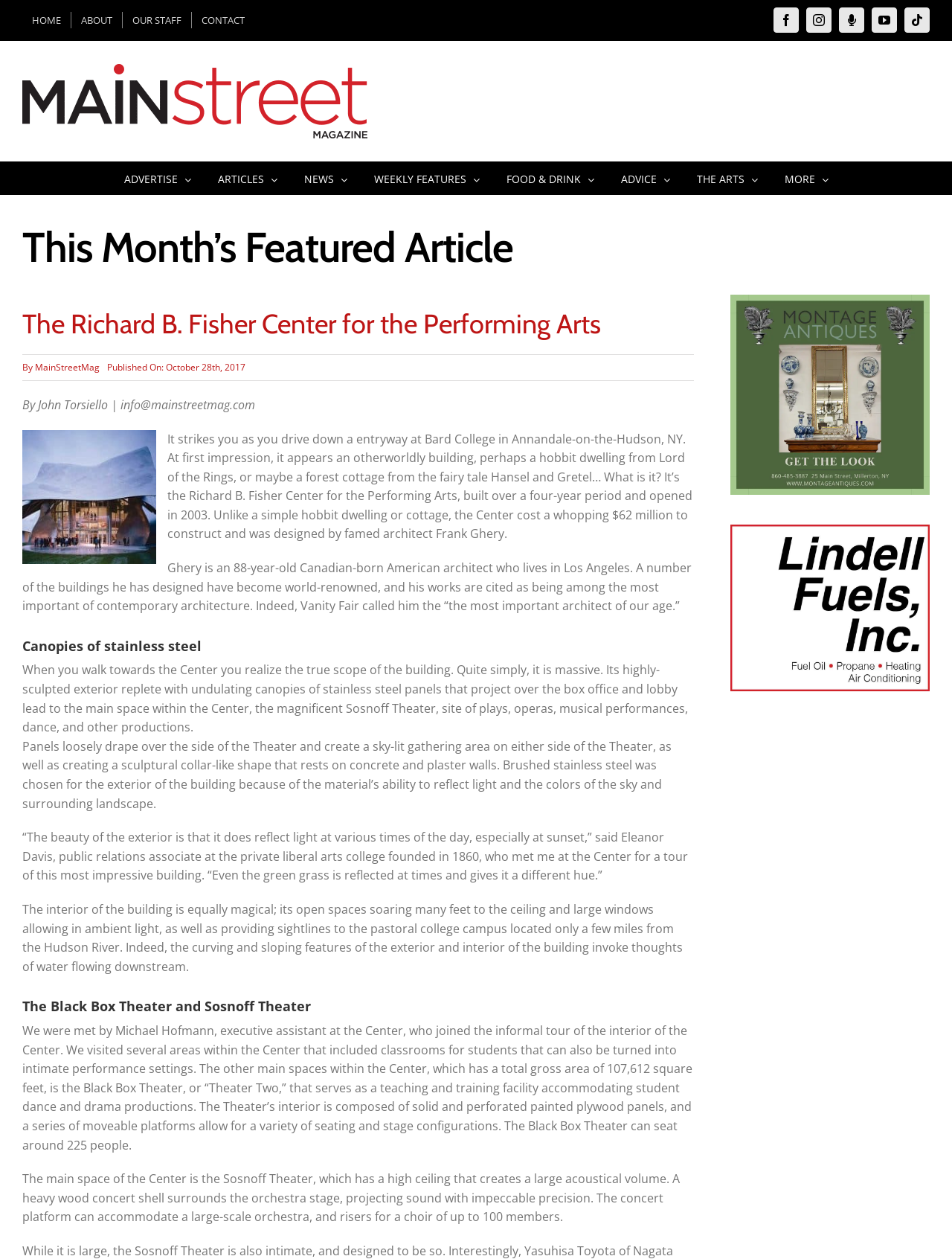Please answer the following question using a single word or phrase: 
Who designed the Richard B. Fisher Center for the Performing Arts?

Frank Ghery